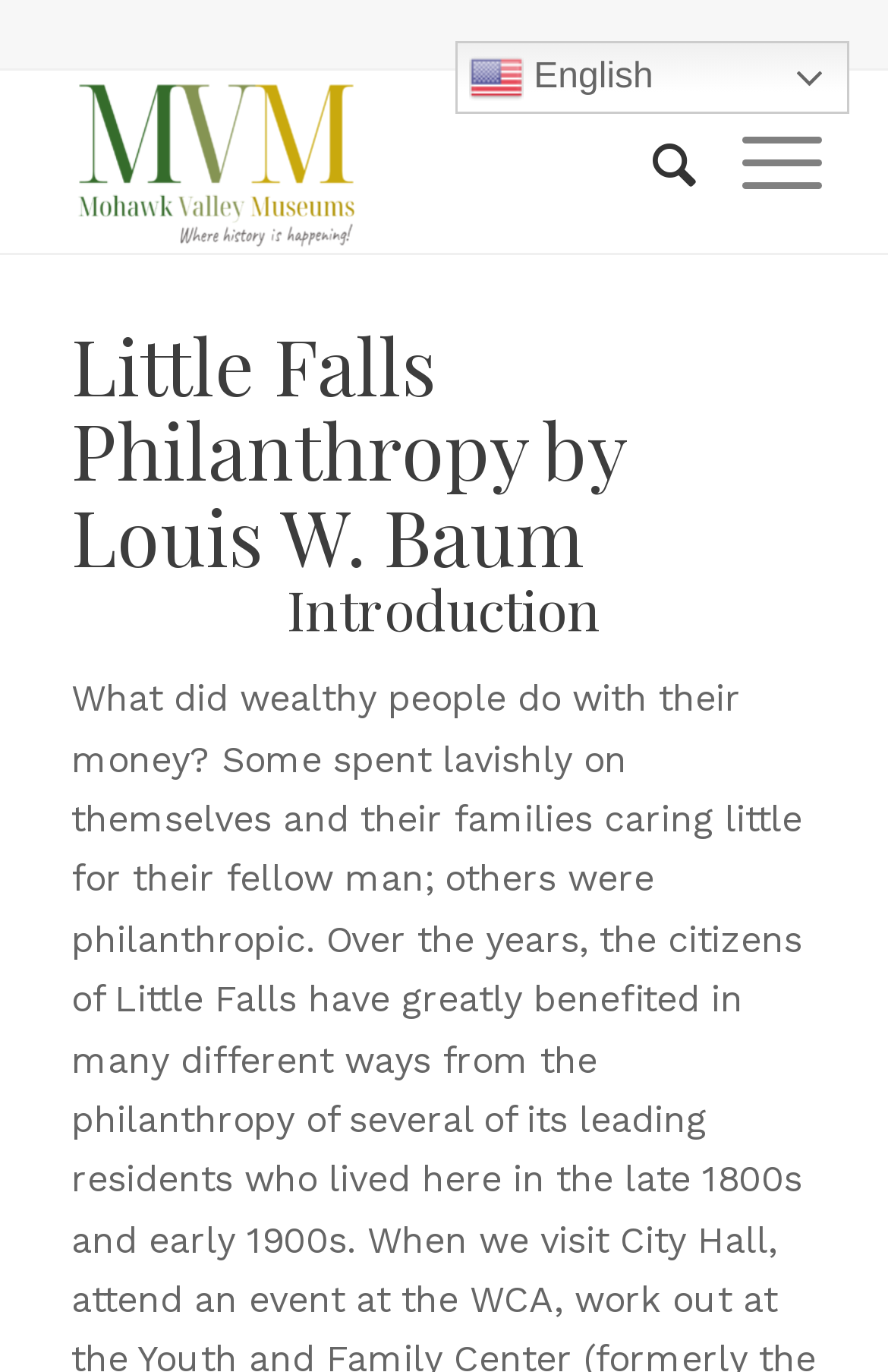Write a detailed summary of the webpage, including text, images, and layout.

The webpage is about Little Falls Philanthropy by Louis W. Baum, with a focus on the philanthropic efforts of wealthy individuals. At the top left of the page, there is a vertical menu with an English language option, accompanied by a small flag icon. Below this menu, there is a table layout with a link to Mohawk Valley Museums, accompanied by a related image. 

To the right of the Mohawk Valley Museums link, there are two menu items: "Search" and "Menu". The "Search" menu item is positioned closer to the center of the page, while the "Menu" item is located at the top right corner. 

Below the menu and table layout, there are two headings. The first heading, "Little Falls Philanthropy by Louis W. Baum", is prominently displayed across the top of the page. The second heading, "Introduction", is positioned below the first heading and likely introduces the topic of philanthropy among the wealthy.